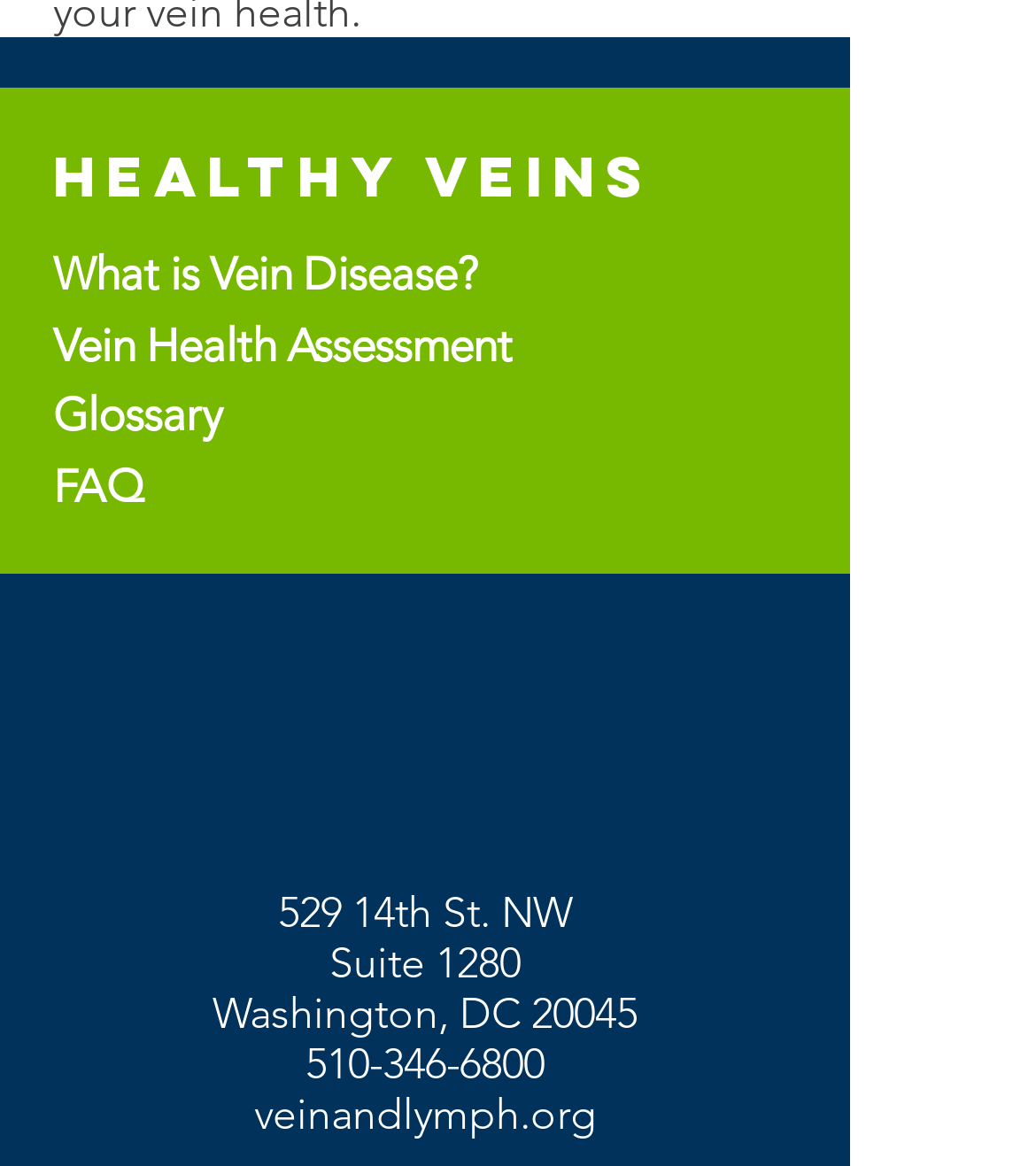Respond with a single word or phrase for the following question: 
What is the name of the vein disease organization?

AVLS